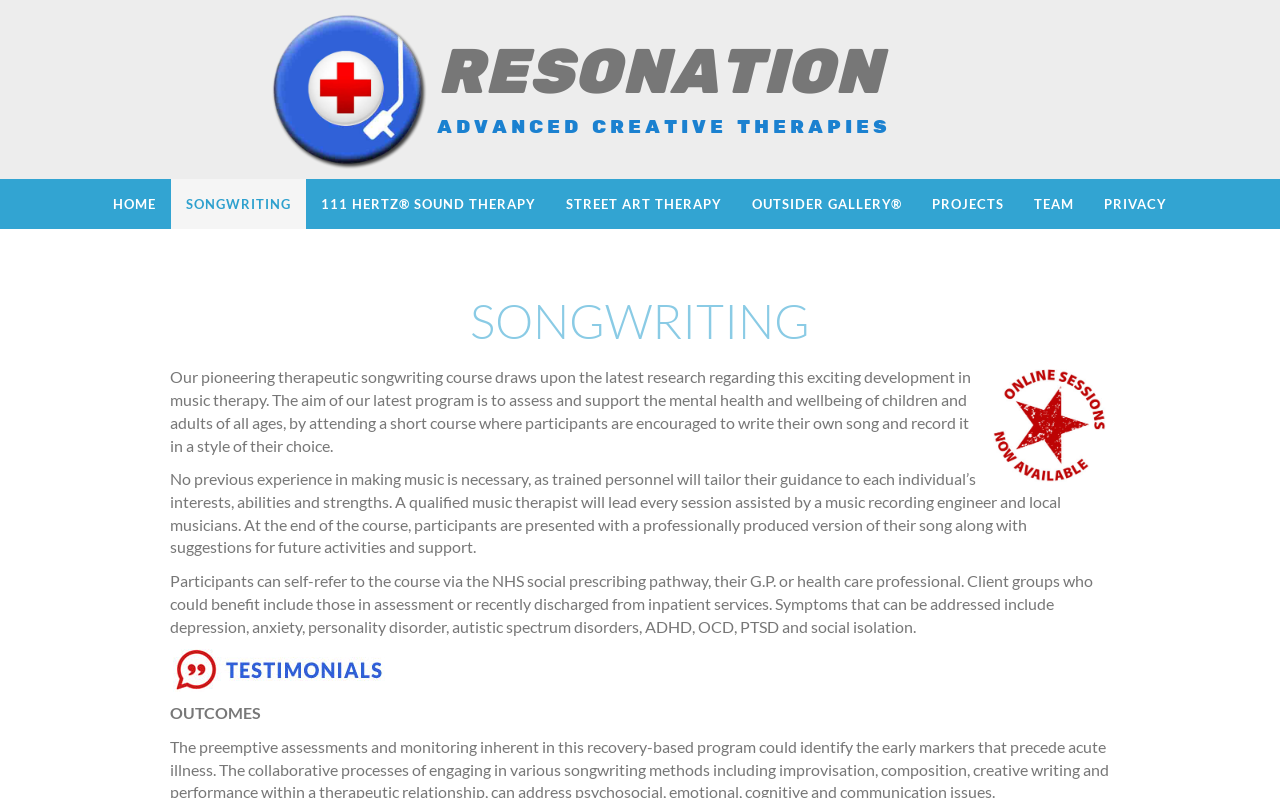Using details from the image, please answer the following question comprehensively:
Who can refer participants to the course?

Participants can self-refer to the course via the NHS social prescribing pathway, their G.P. or health care professional, as mentioned in the static text element with bounding box coordinates [0.133, 0.715, 0.854, 0.796].